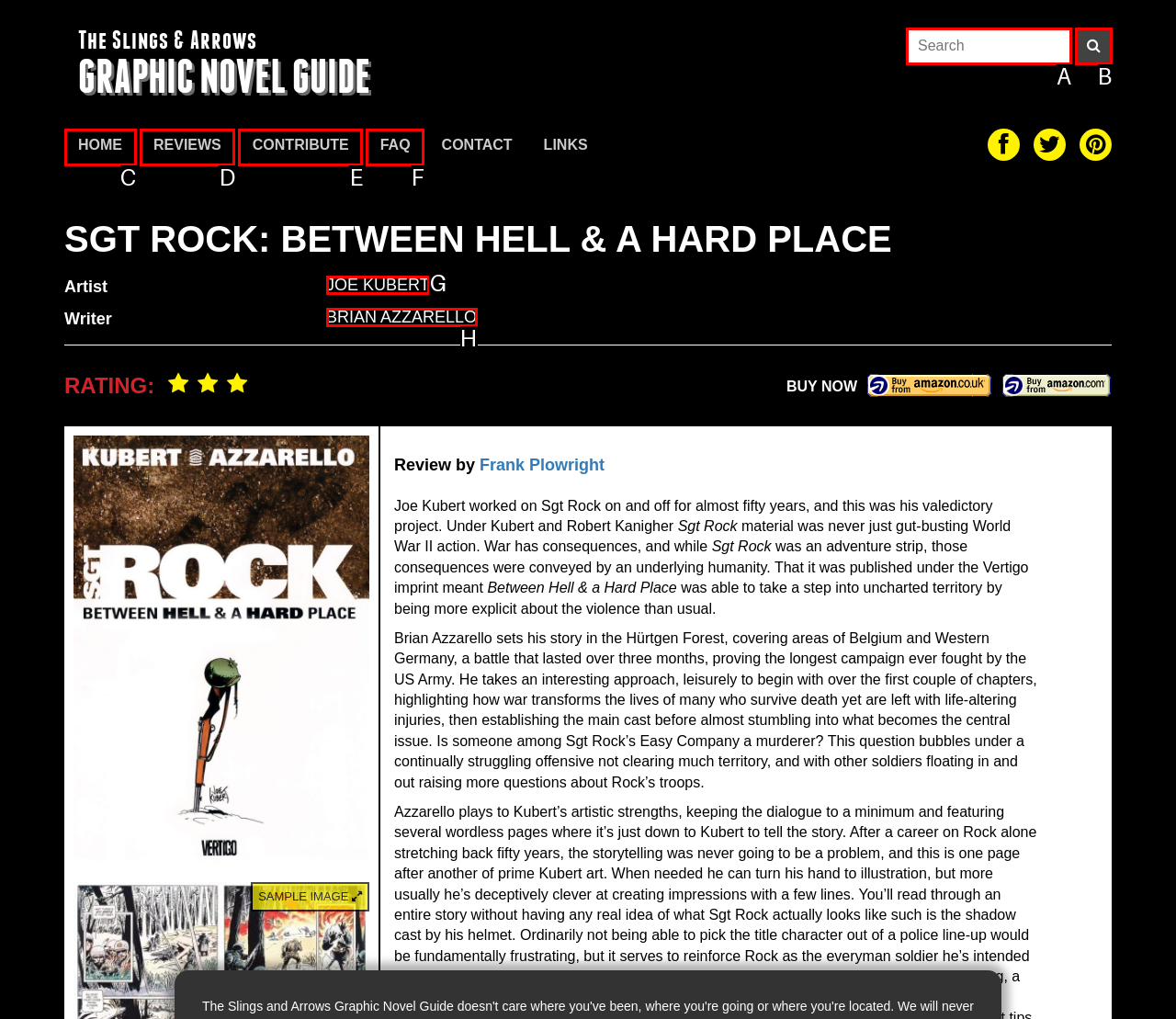Tell me which one HTML element best matches the description: Brian Azzarello Answer with the option's letter from the given choices directly.

H